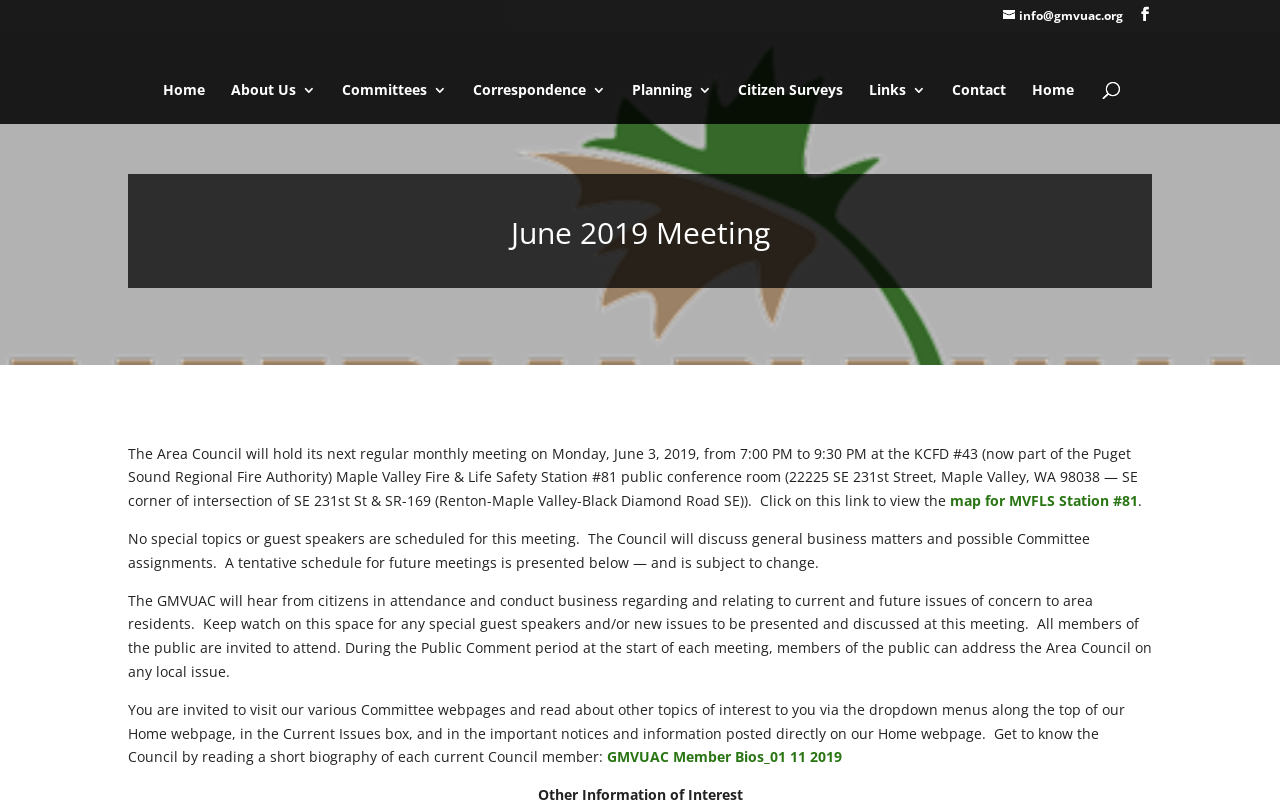Determine the bounding box coordinates of the region that needs to be clicked to achieve the task: "Read GMVUAC Member Bios".

[0.474, 0.931, 0.658, 0.954]